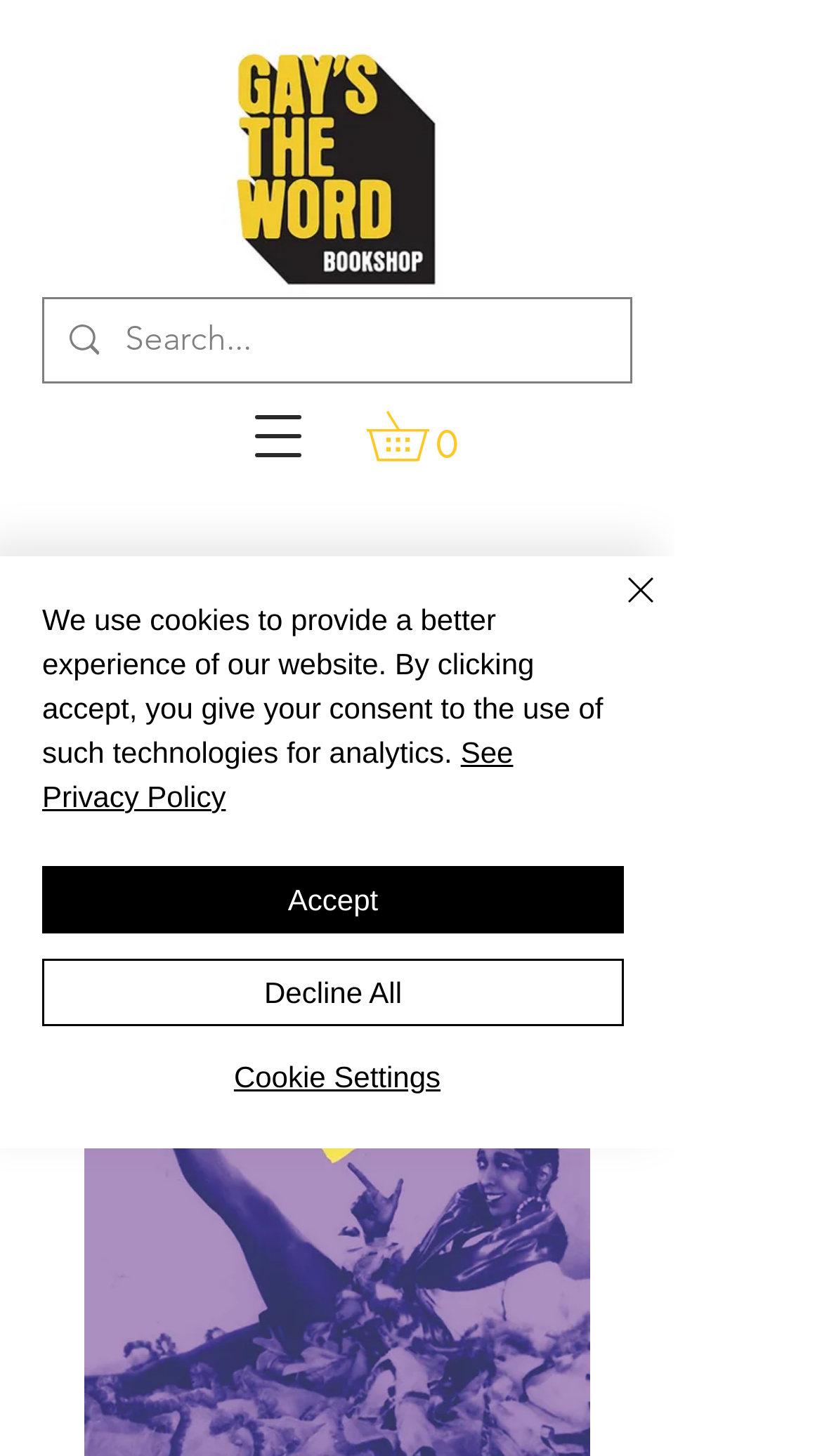Identify the bounding box coordinates of the HTML element based on this description: "See Privacy Policy".

[0.051, 0.505, 0.624, 0.559]